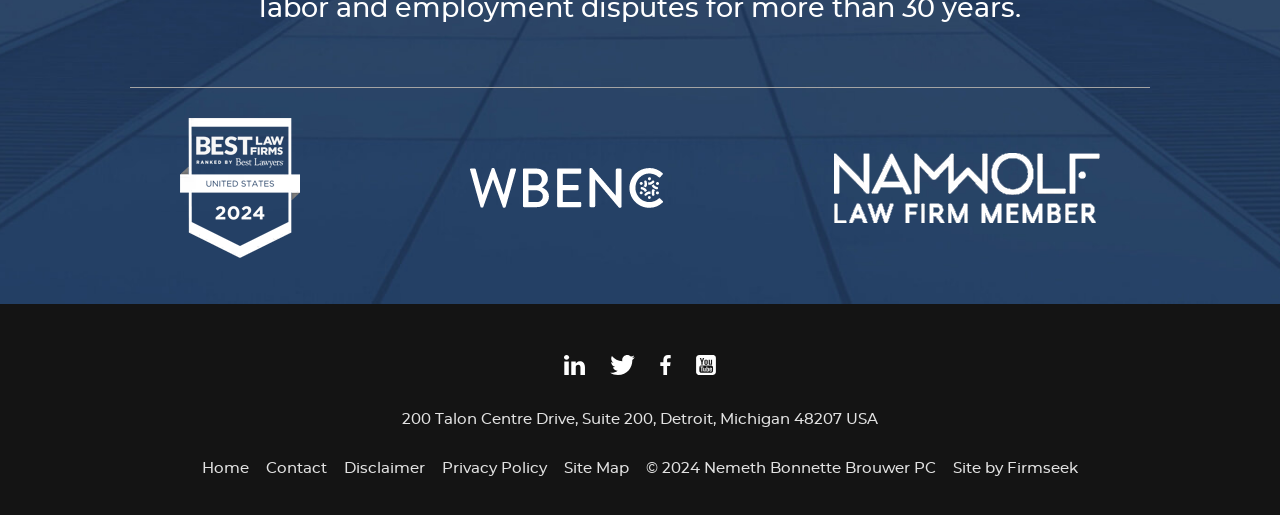What is the name of the law firm?
Based on the image, please offer an in-depth response to the question.

I found the name of the law firm by looking at the static text element that contains the copyright information. The text element says '© 2024 Nemeth Bonnette Brouwer PC', which indicates that the name of the law firm is Nemeth Bonnette Brouwer PC.